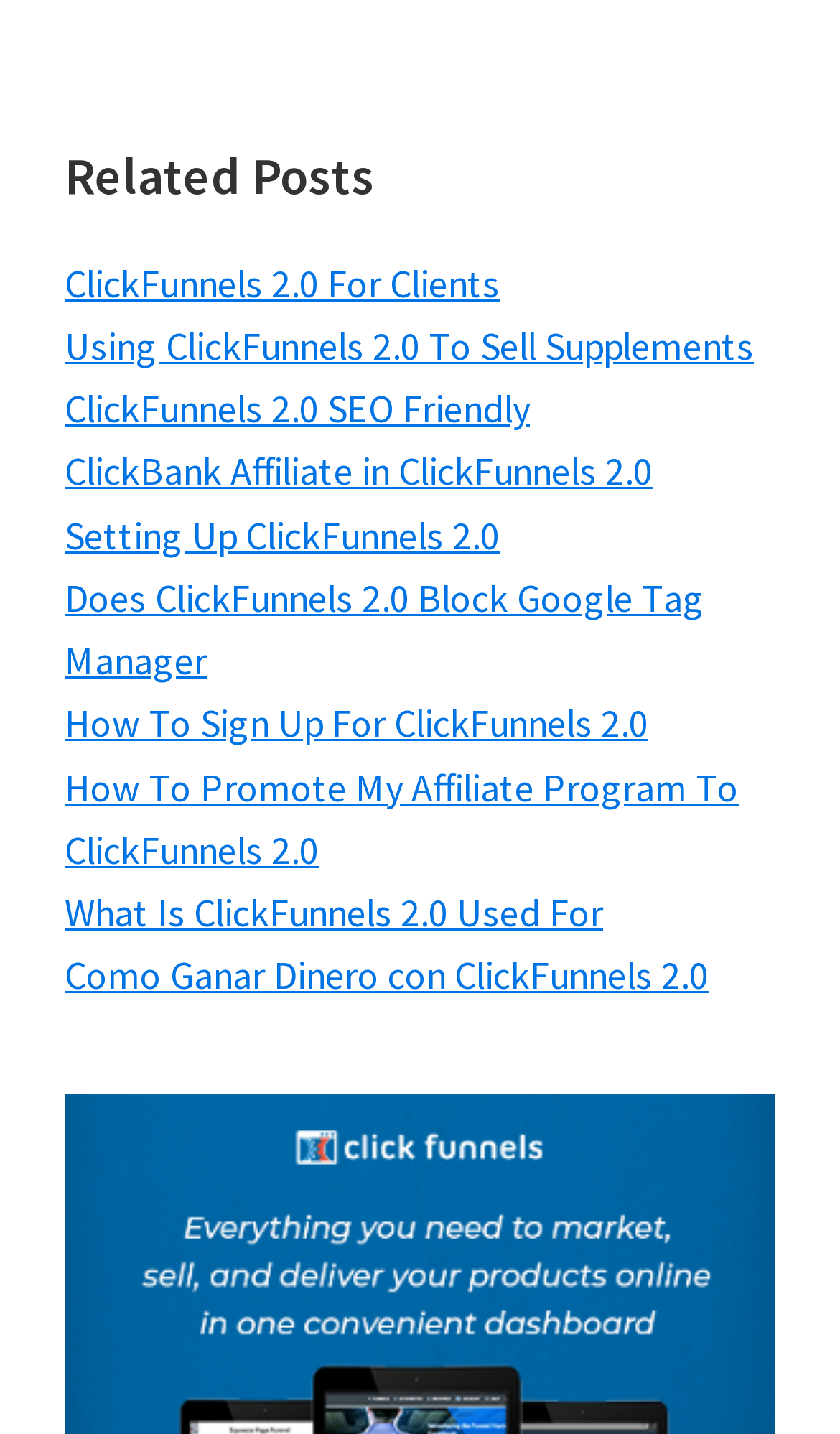What is the vertical position of the 'Related Posts' heading relative to the 'ClickFunnels 2.0 BlueSnap' text?
Refer to the image and answer the question using a single word or phrase.

Below